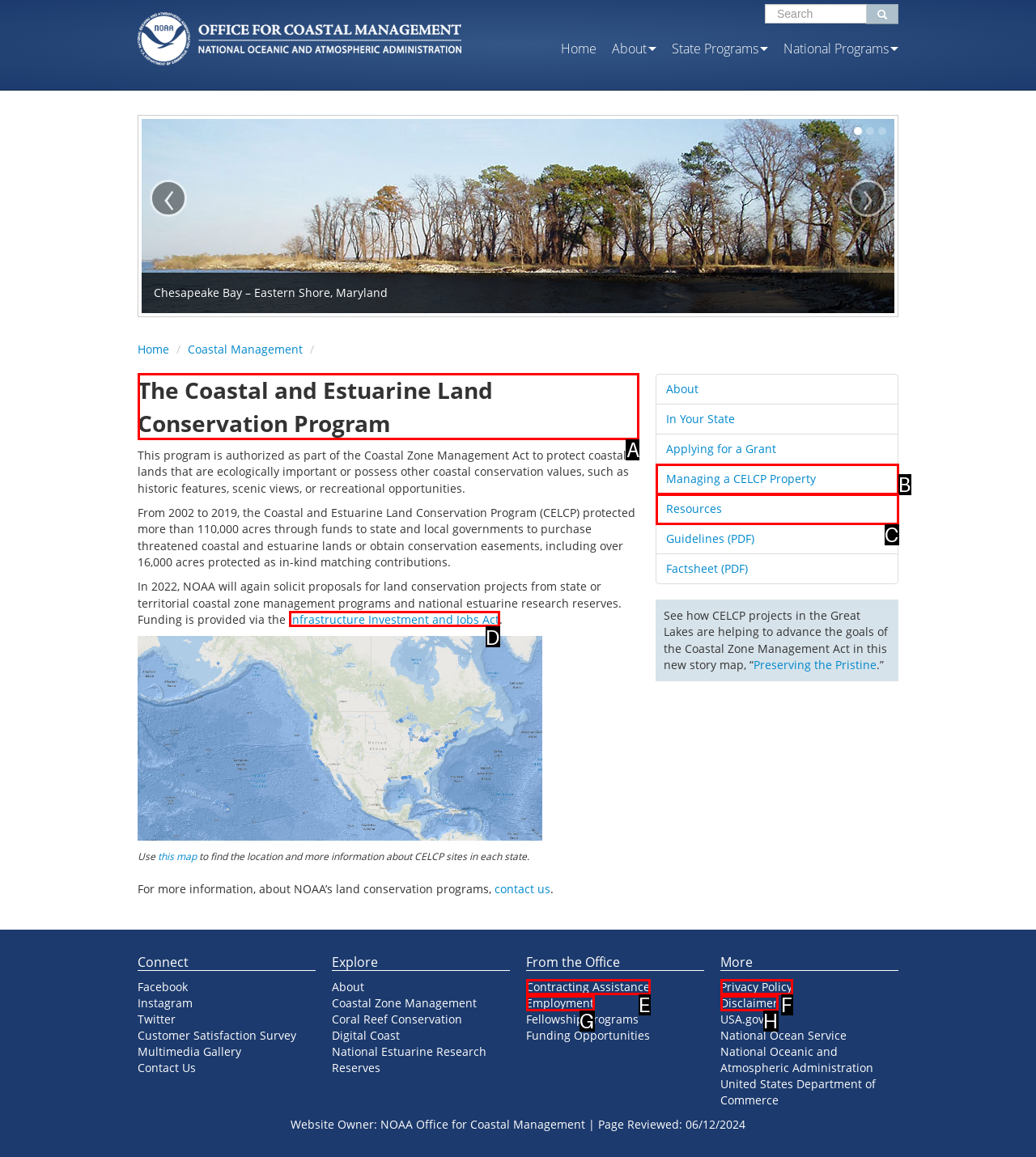Identify the correct UI element to click for this instruction: View the 'Coastal and Estuarine Land Conservation Program' details
Respond with the appropriate option's letter from the provided choices directly.

A